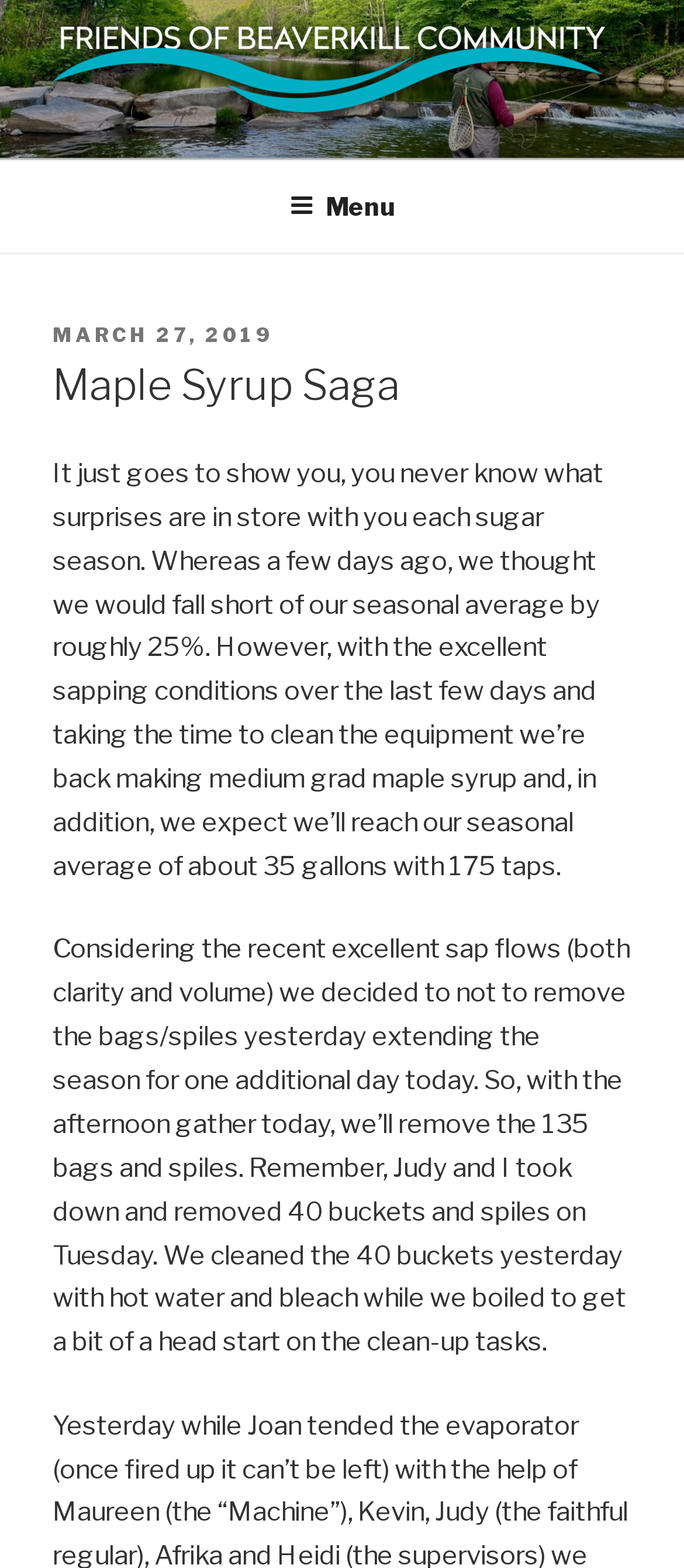Detail the various sections and features of the webpage.

The webpage is about the "Maple Syrup Saga" of the Friends of Beaverkill Community. At the top-left corner, there is a link to "Skip to content". Below it, there is a large image of the Friends of Beaverkill Community, which spans almost the entire width of the page. Next to the image, there is a link to the same community, with a smaller image of the community's logo.

Below the image, there is a navigation menu labeled "Top Menu" that spans the entire width of the page. Within the menu, there is a button to expand or collapse the menu, labeled "Menu". When expanded, the menu reveals a header section with a series of elements. There is a static text "POSTED ON" followed by a link to the date "MARCH 27, 2019", which also contains a time element. 

Next to the date, there is a heading element "Maple Syrup Saga", which is the title of the webpage. Below the title, there are two blocks of static text that describe the maple syrup saga. The first block of text explains how the sugar season has been surprising, with the team initially thinking they would fall short of their seasonal average but eventually making medium-grade maple syrup and expecting to reach their seasonal average. 

The second block of text describes the recent sap flows, the decision to extend the season for an additional day, and the cleaning tasks that have been done. The text is quite detailed, providing information about the number of bags and spiles removed, cleaned, and boiled. Overall, the webpage appears to be a blog post or article about the Friends of Beaverkill Community's maple syrup production.